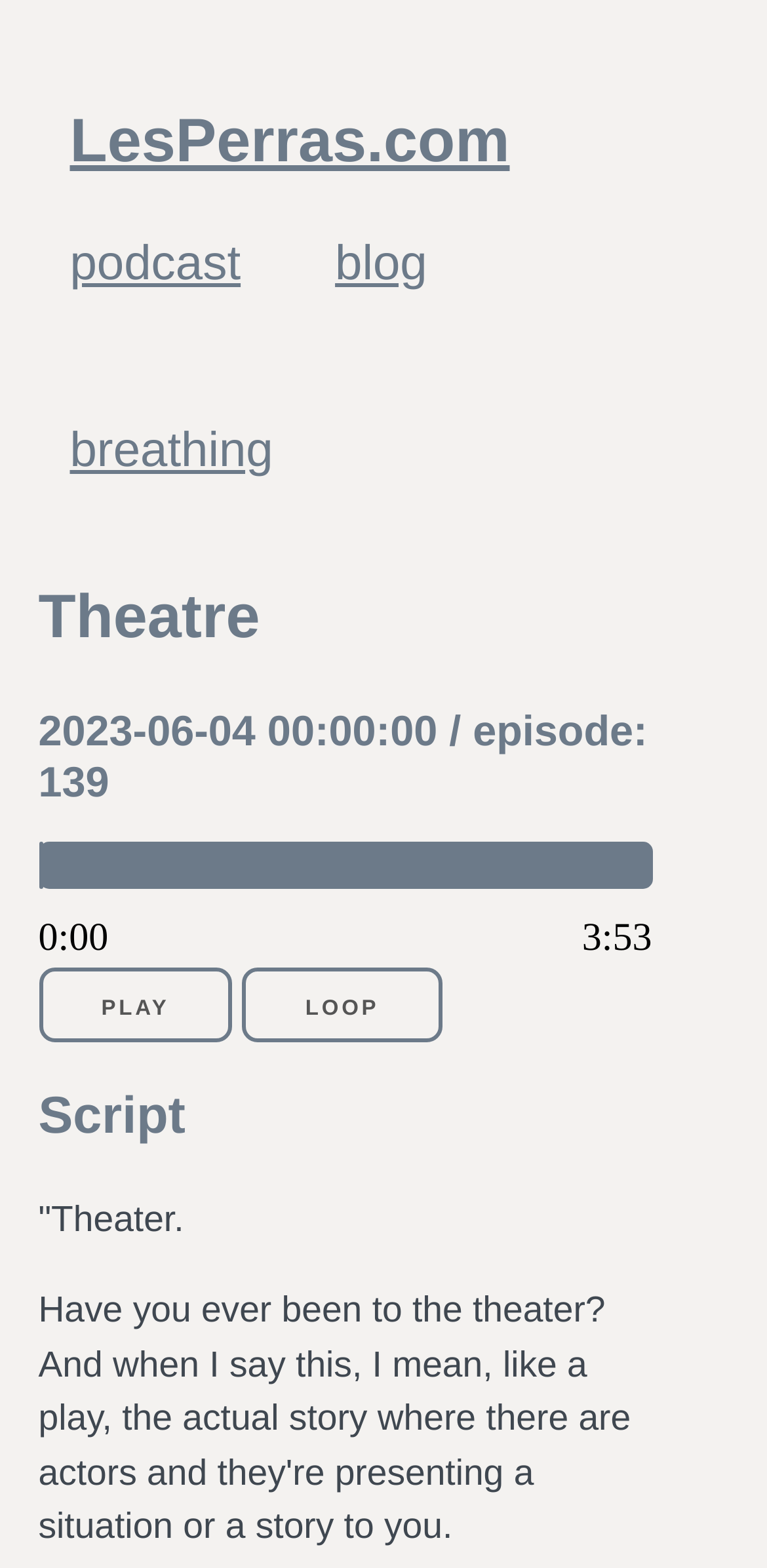Explain the features and main sections of the webpage comprehensively.

The webpage is about a podcast episode, specifically episode 139. At the top, there is a heading with the website's name, "LesPerras.com", which is also a clickable link. Below it, there are three links: "podcast", "blog", and "breathing", arranged horizontally.

Further down, there is a section with two headings: "Theatre" and a timestamp "2023-06-04 00:00:00 / episode: 139". Below these headings, there is a audio control section with a "PLAY" button on the left and a "LOOP" button on the right.

To the right of the audio control section, there is a text "3:53", likely indicating the duration of the podcast episode. Below the audio control section, there is another heading "Script", followed by a paragraph of text that starts with the quote "Theater.".